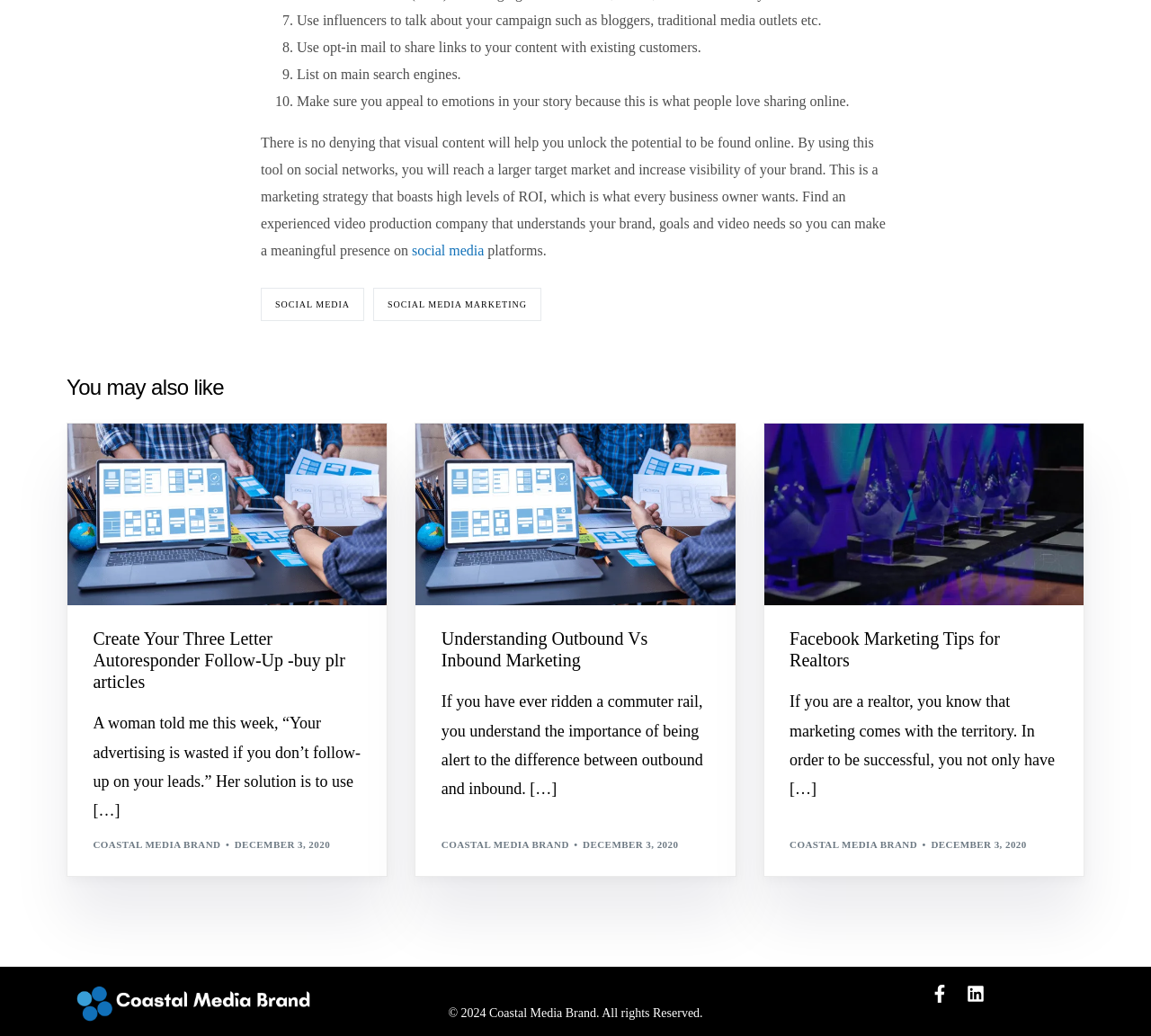Provide the bounding box coordinates for the area that should be clicked to complete the instruction: "Click on 'SOCIAL MEDIA'".

[0.227, 0.278, 0.316, 0.31]